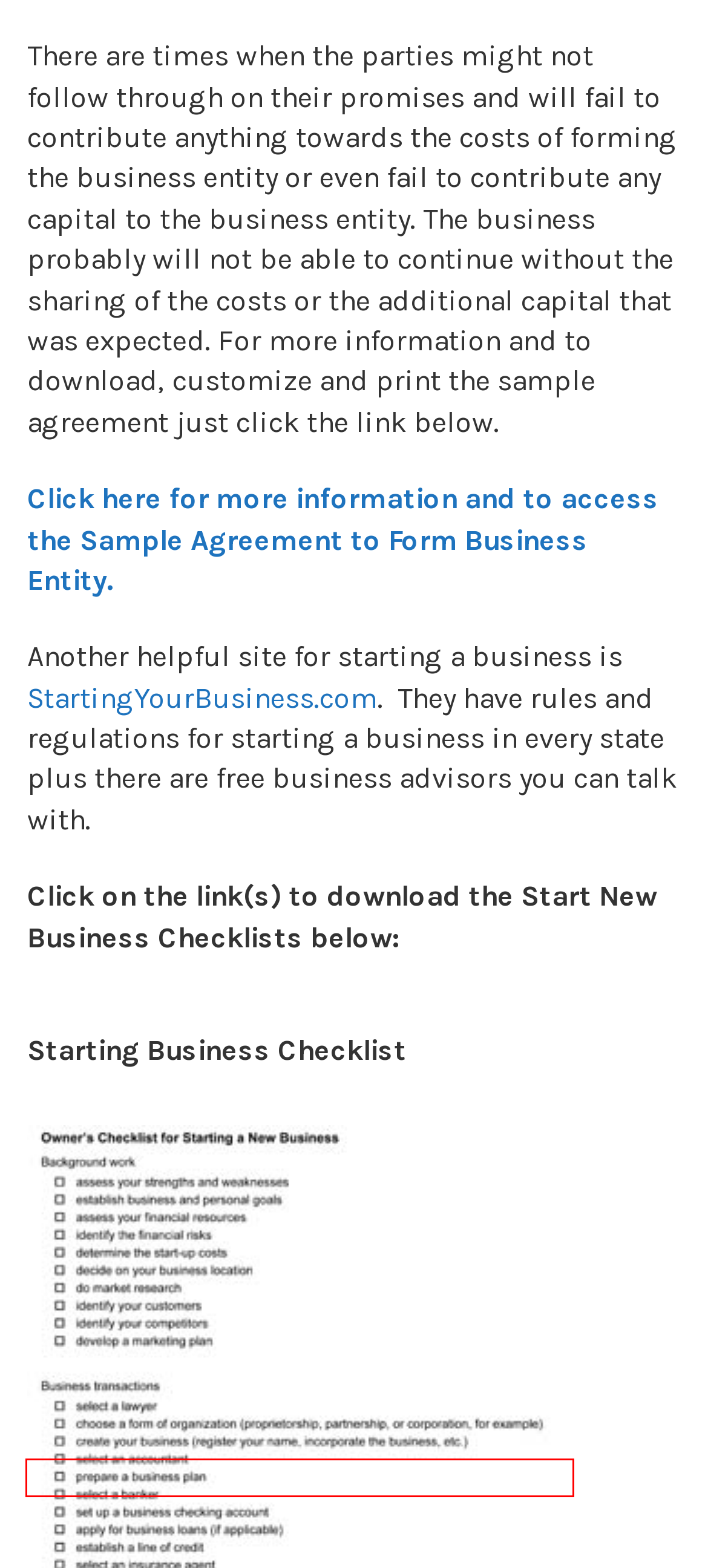Look at the screenshot of a webpage where a red rectangle bounding box is present. Choose the webpage description that best describes the new webpage after clicking the element inside the red bounding box. Here are the candidates:
A. Business Cash Requirements Checklist - Small Business Free Forms
B. Business Selection Checklist - Small Business Free Forms
C. Business Equipment Lease Checklist - Small Business Free Forms
D. Basic Franchise Checklist - Small Business Free Forms
E. Starting Business Checklist - Small Business Free Forms
F. Real Property Lease Checklist - Small Business Free Forms
G. Small Business Free Forms - Small Business Free Forms
H. StartUp 101 - Learn How To Start Your Business

E